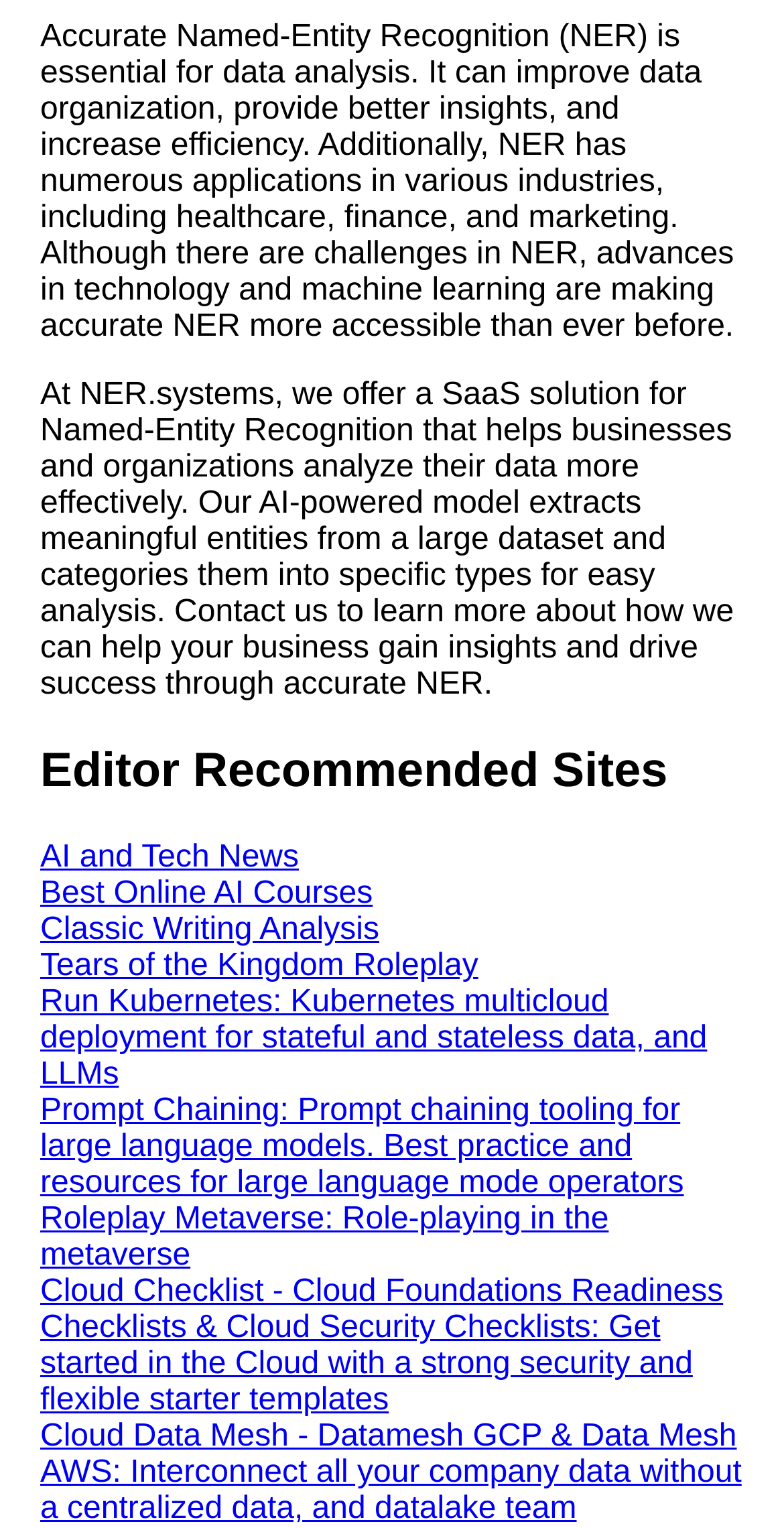What is the benefit of accurate Named-Entity Recognition?
Using the image as a reference, give a one-word or short phrase answer.

Improve data organization and increase efficiency